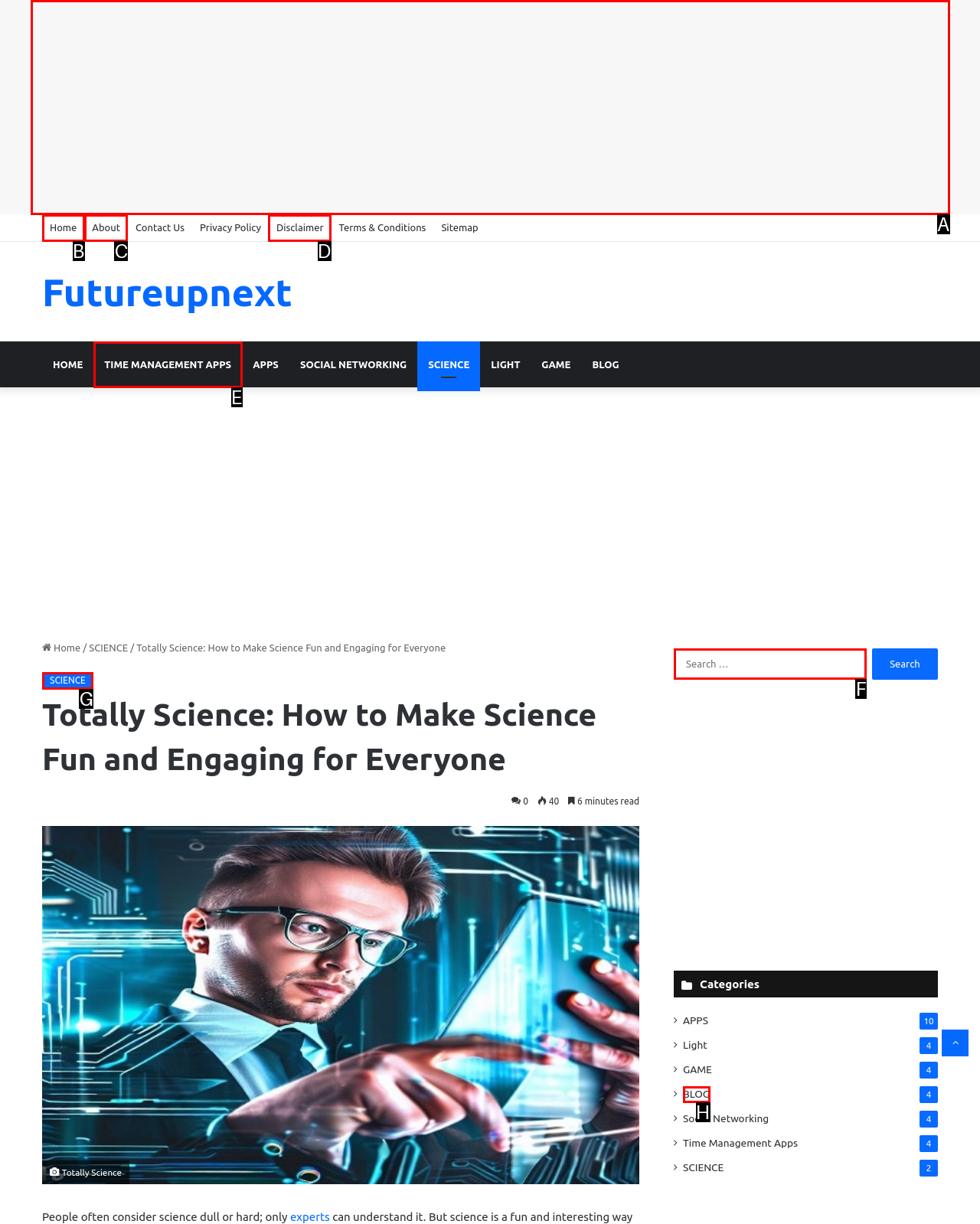Please indicate which HTML element to click in order to fulfill the following task: Search for something Respond with the letter of the chosen option.

F